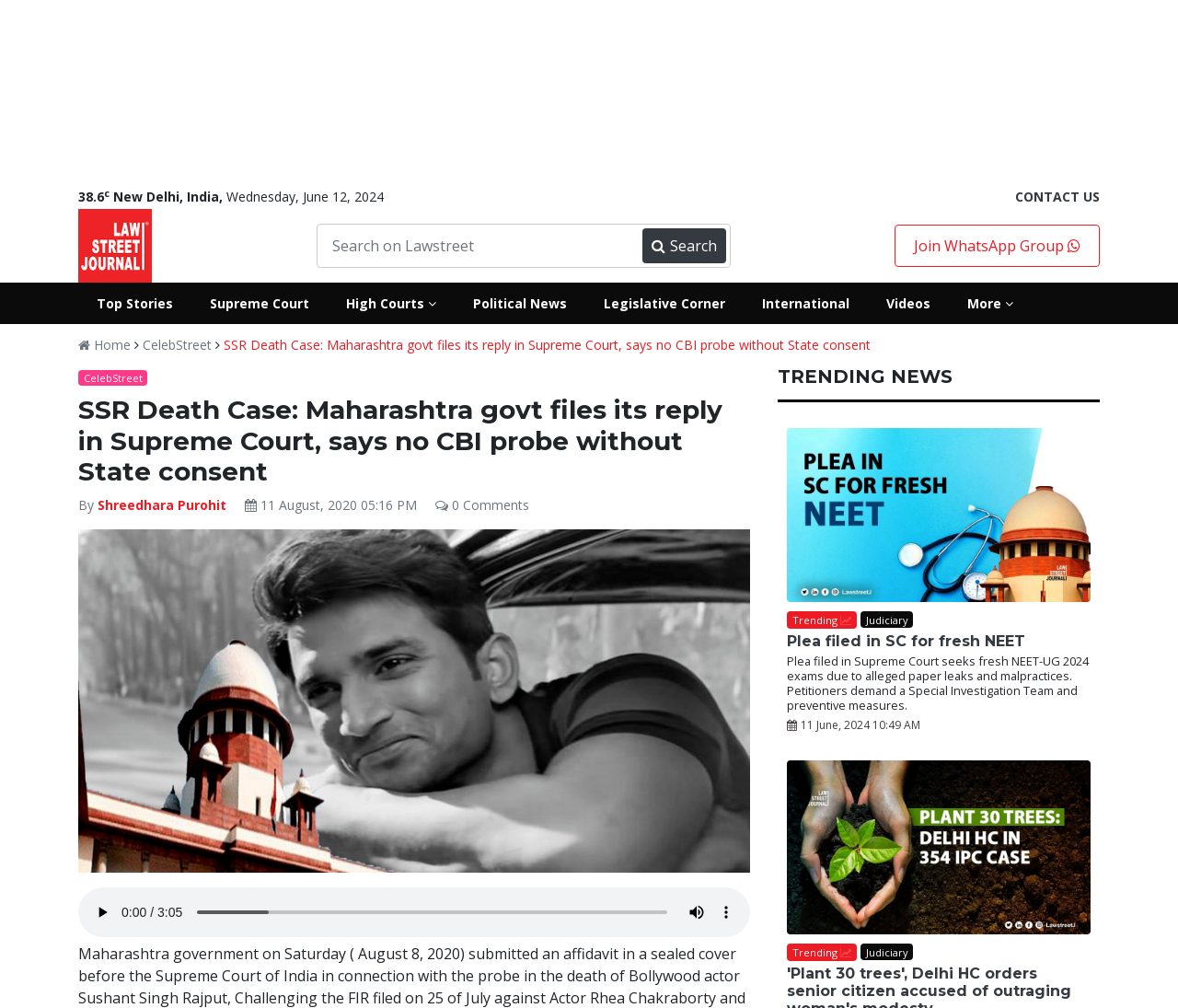Offer a meticulous description of the webpage's structure and content.

The webpage appears to be a news article from LawStreet Journal, with the title "SSR Death Case: Maharashtra govt files its reply in Supreme Court, says no CBI probe without State consent". At the top of the page, there is an advertisement iframe, followed by a header section with the website's logo, a search bar, and several links to different sections of the website, including "Top Stories", "Supreme Court", and "Videos".

Below the header, there is a main article section with a heading that matches the title of the webpage. The article is written by Shreedhara Purohit and was published on August 11, 2020, at 5:16 PM. The article has an image and an audio component, with buttons to play, pause, and mute the audio.

To the right of the main article, there is a sidebar with a heading "TRENDING NEWS" and several links to other news articles, including "Plea filed in SC for fresh NEET" and "'Plant 30 trees', Delhi HC orders senior citizen accused of outraging woman's modesty". Each of these links has an accompanying image and a brief summary of the article.

The webpage has a clean and organized layout, with clear headings and concise text. There are several images and audio components throughout the page, and the use of links and buttons makes it easy to navigate and engage with the content.